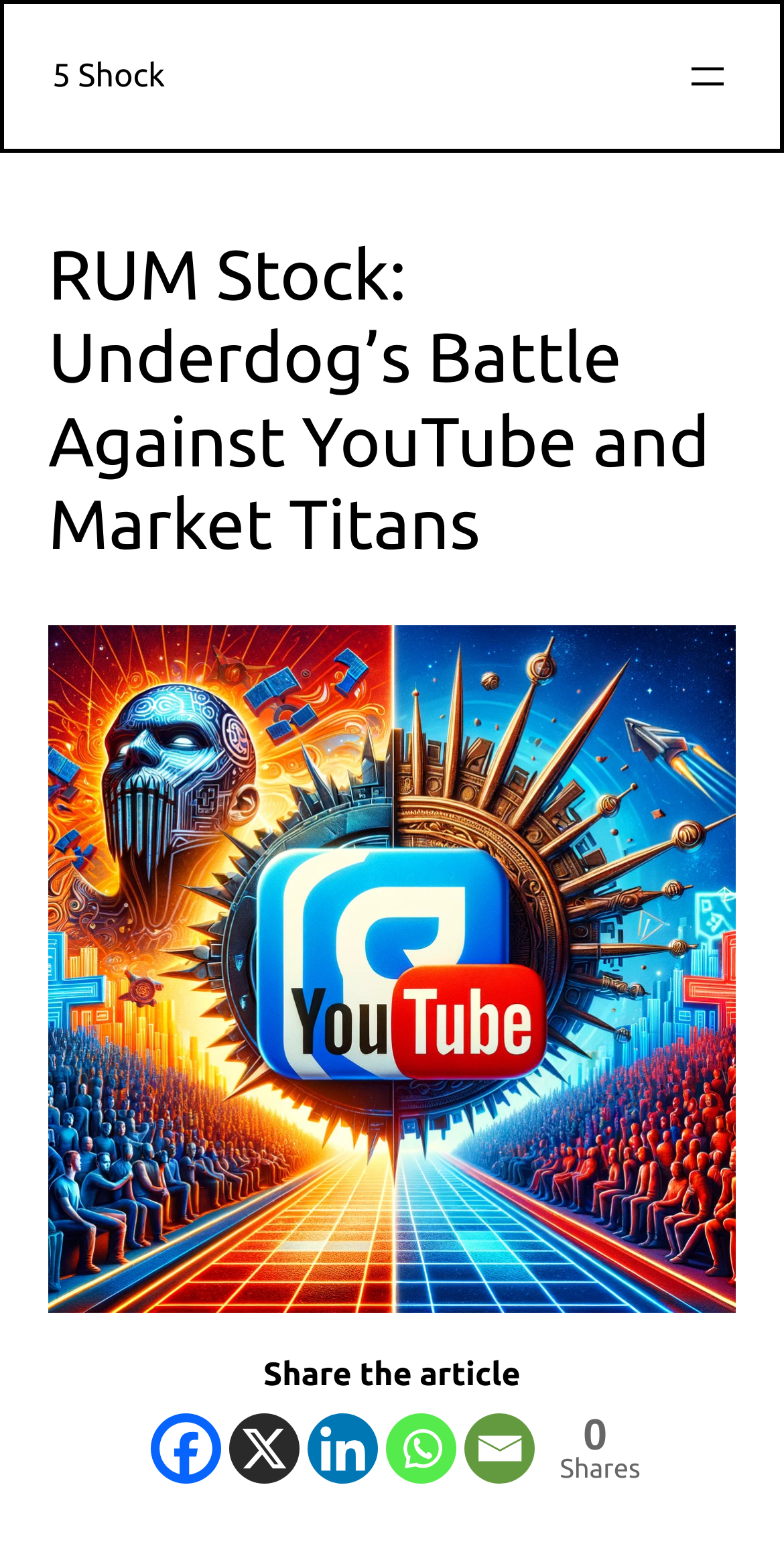What is the purpose of the button on the top-right corner?
Based on the screenshot, provide a one-word or short-phrase response.

Open menu